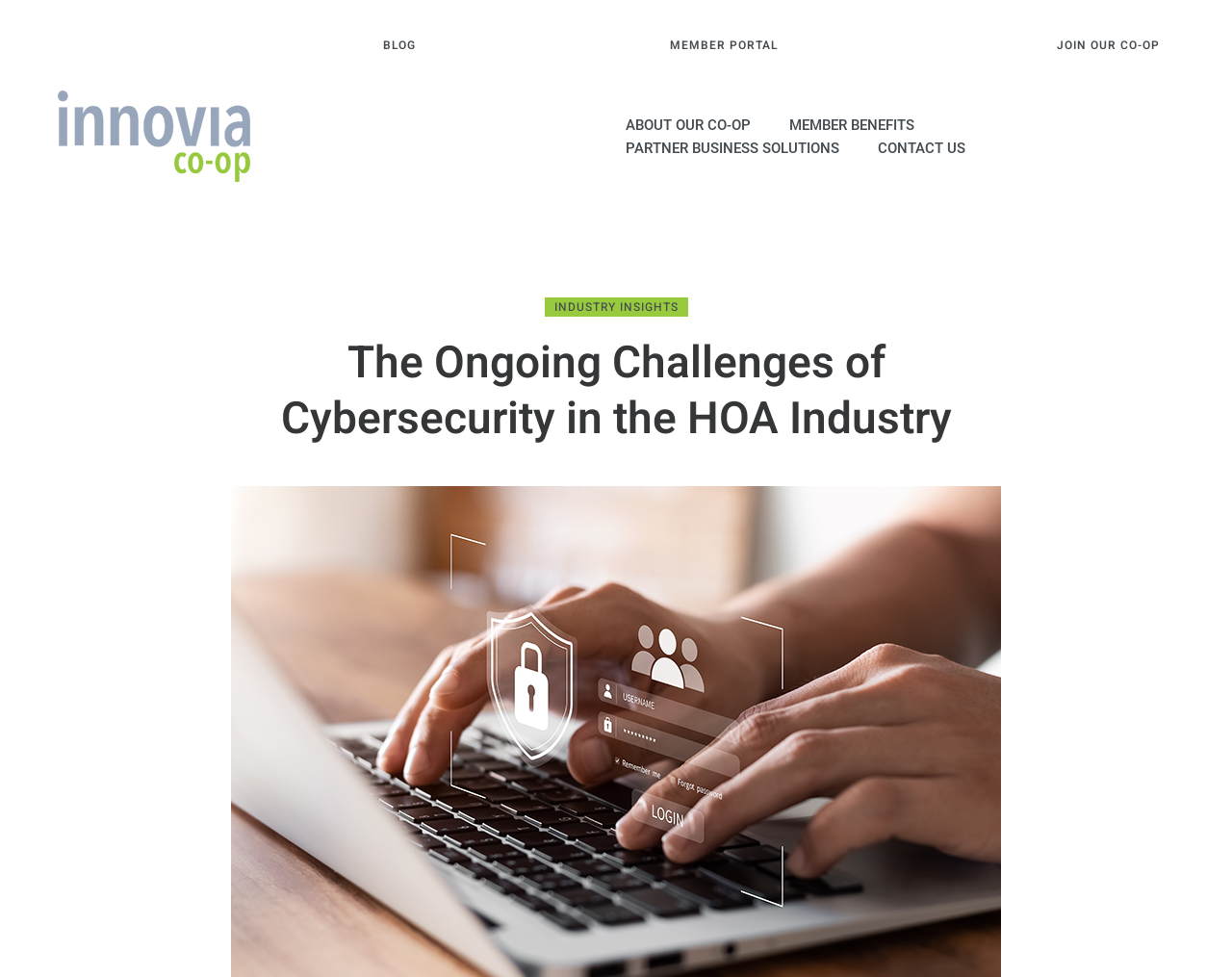Could you find the bounding box coordinates of the clickable area to complete this instruction: "read industry insights"?

[0.442, 0.304, 0.558, 0.324]